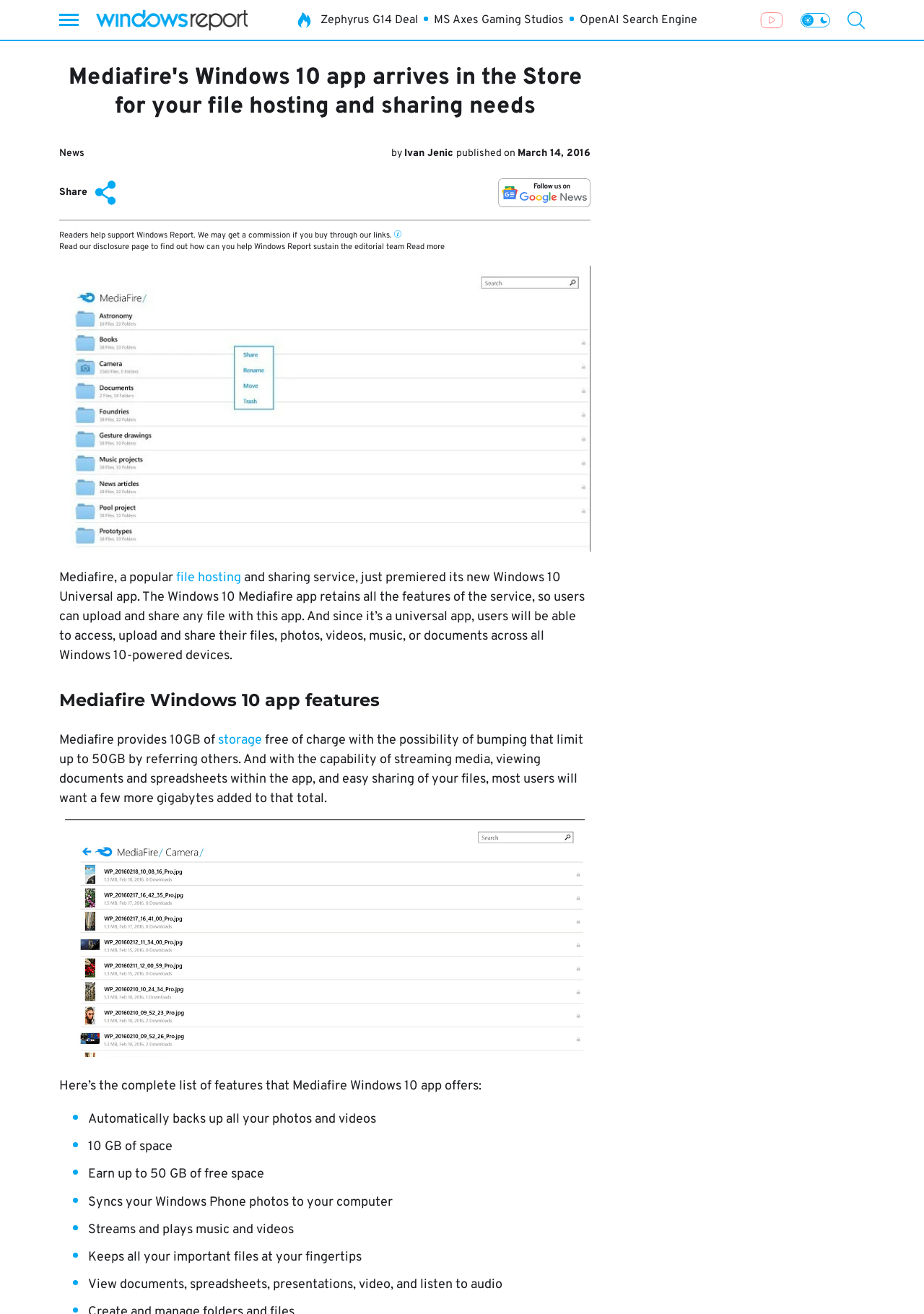Observe the image and answer the following question in detail: What is one of the features of the Mediafire Windows 10 app?

The article lists the features of the Mediafire Windows 10 app, and one of the features mentioned is that it streams and plays music and videos.